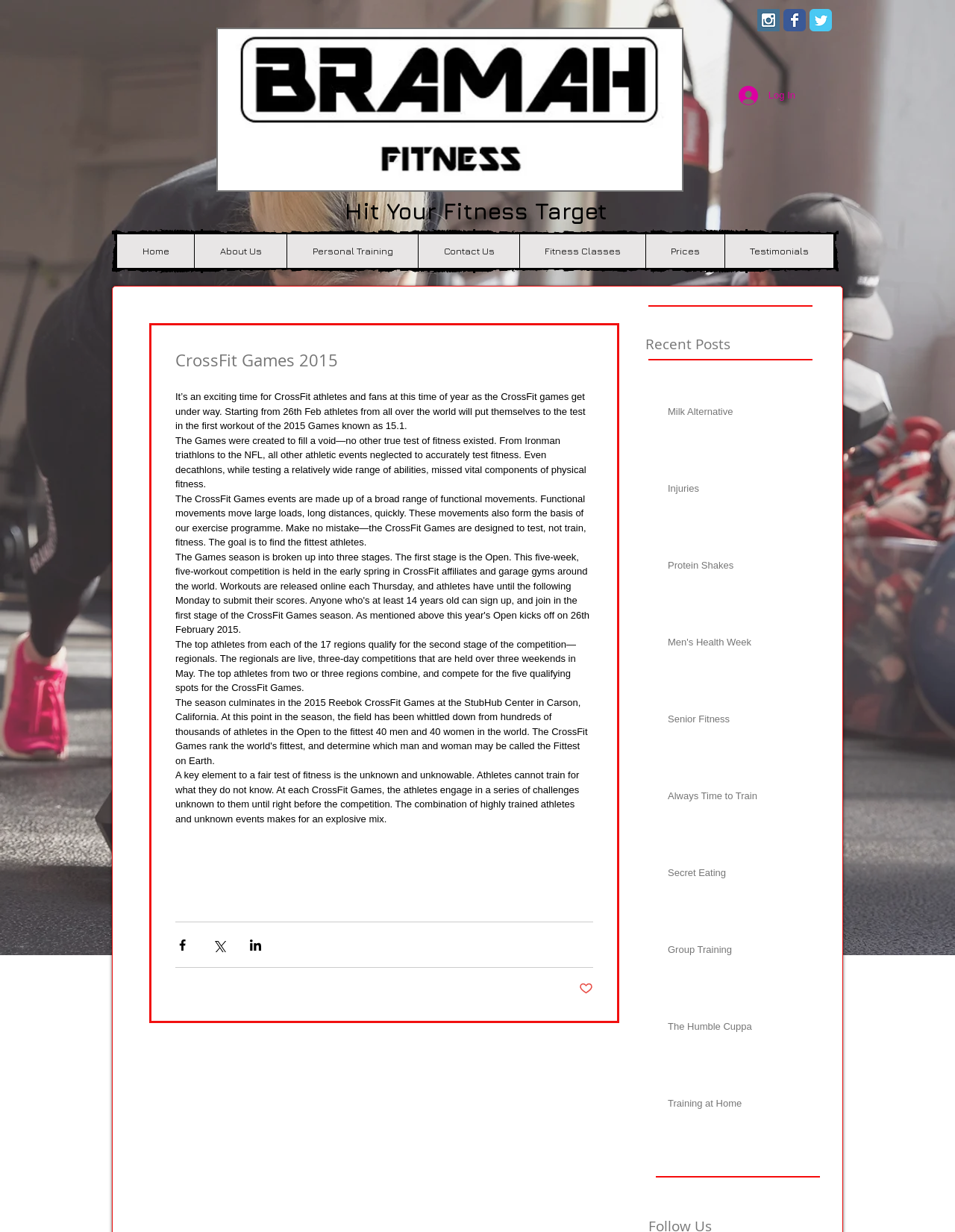Please specify the bounding box coordinates of the area that should be clicked to accomplish the following instruction: "Check the Recent Posts". The coordinates should consist of four float numbers between 0 and 1, i.e., [left, top, right, bottom].

[0.676, 0.271, 0.848, 0.287]